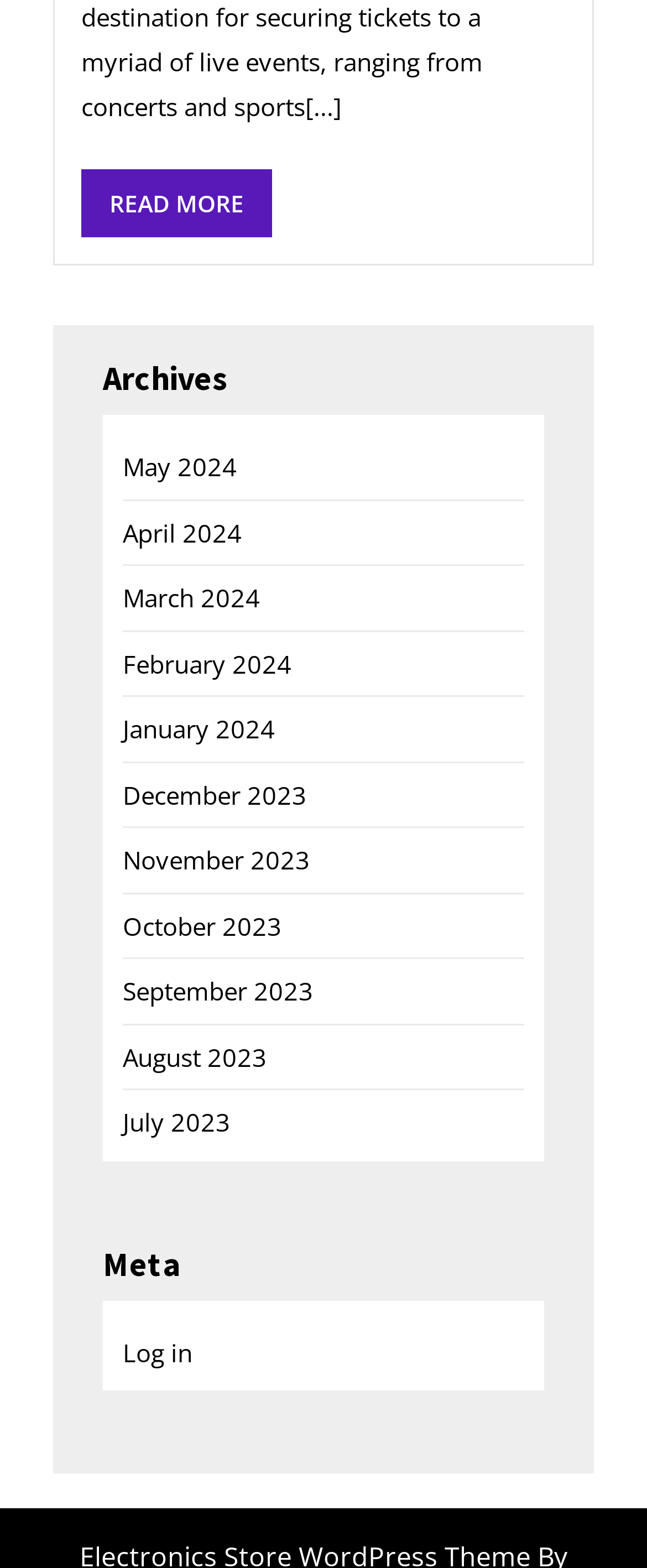Please determine the bounding box coordinates, formatted as (top-left x, top-left y, bottom-right x, bottom-right y), with all values as floating point numbers between 0 and 1. Identify the bounding box of the region described as: August 2023

[0.19, 0.663, 0.413, 0.684]